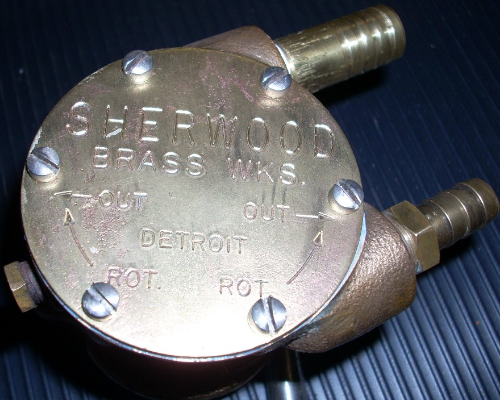What is the likely function of the component?
Using the image, respond with a single word or phrase.

Valve or fitting